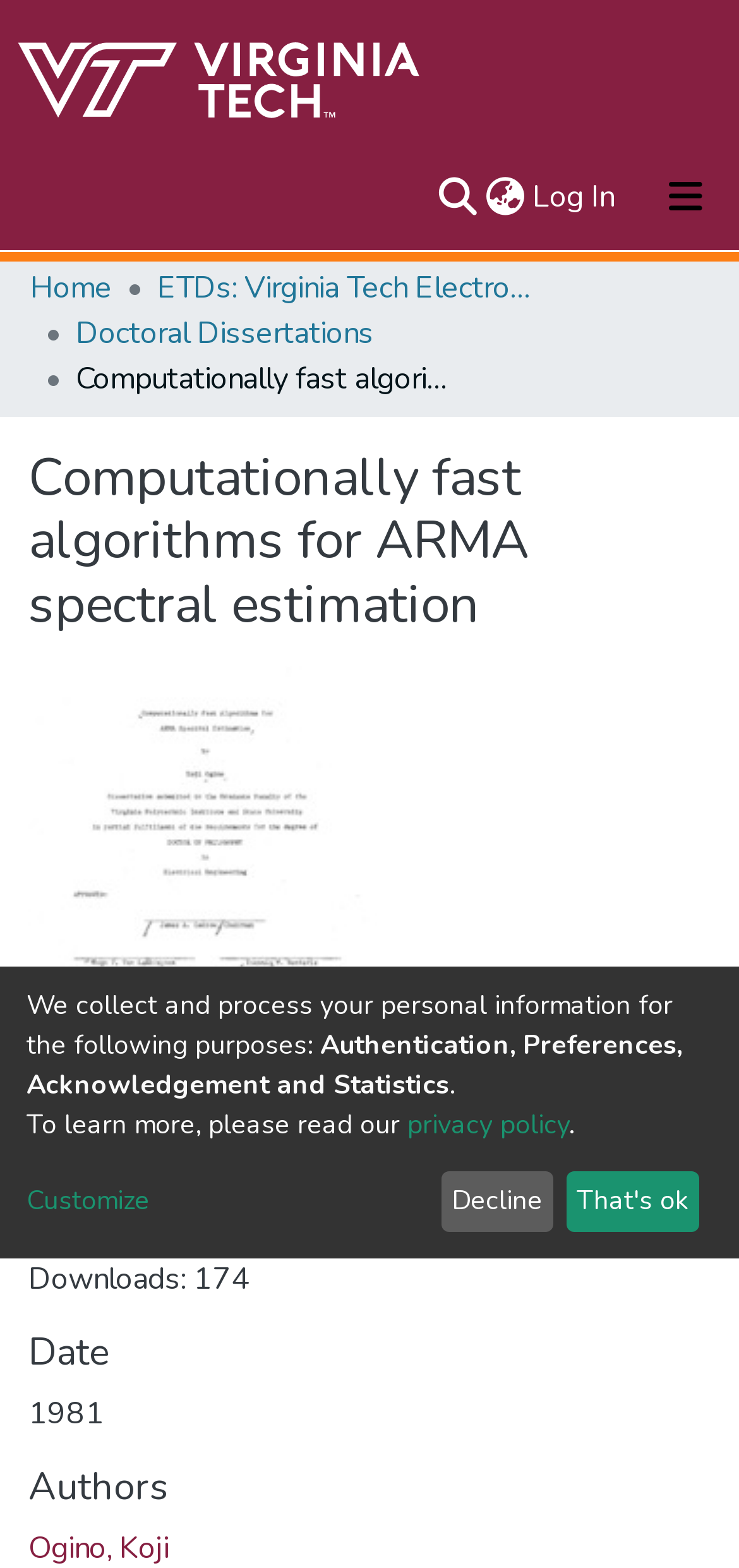Identify the coordinates of the bounding box for the element that must be clicked to accomplish the instruction: "Download the file".

[0.038, 0.774, 0.777, 0.8]